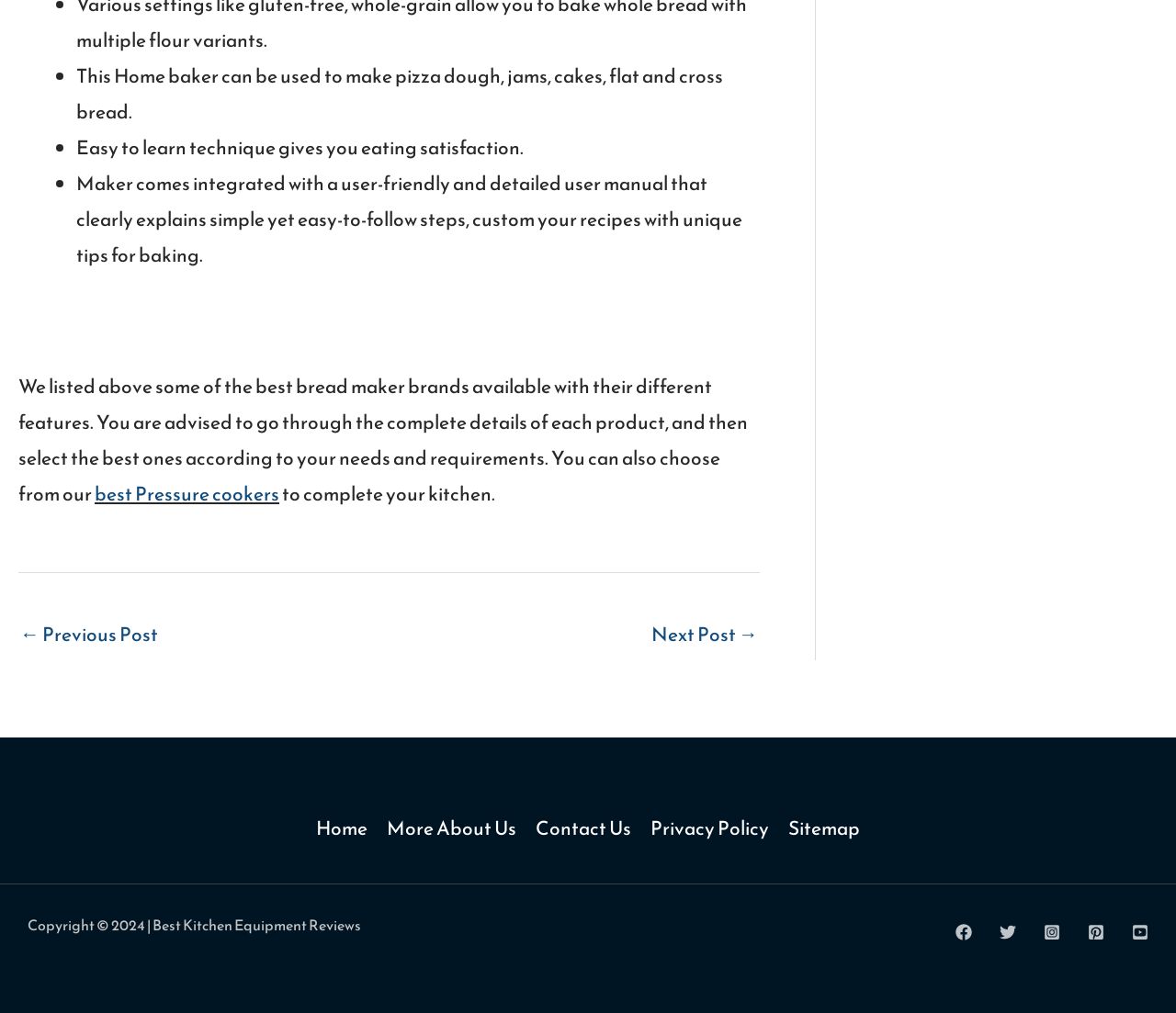What is the purpose of the home baker?
Answer the question with a single word or phrase derived from the image.

Make pizza dough, jams, cakes, etc.